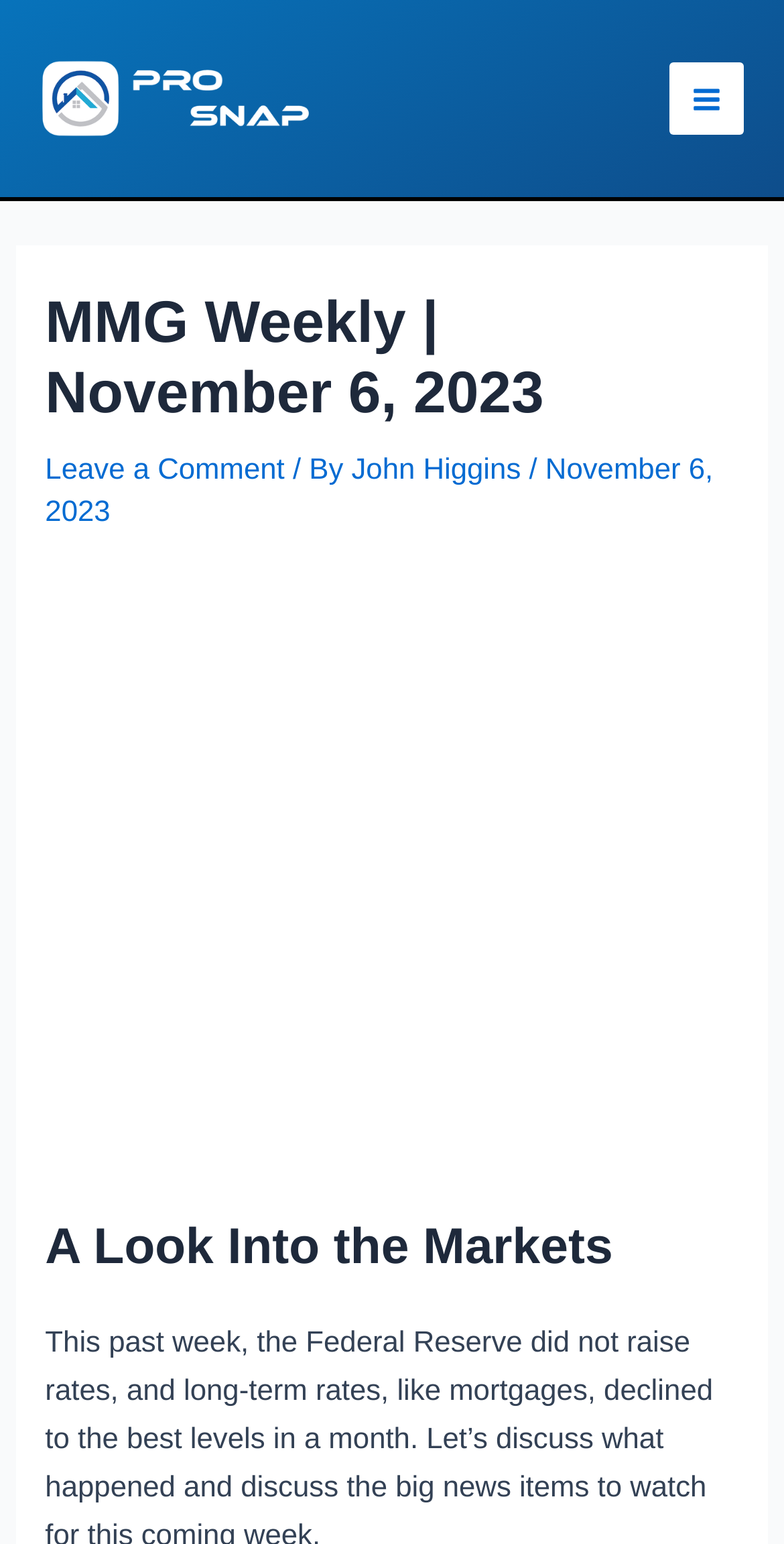Provide your answer in a single word or phrase: 
Is the main menu expanded?

No